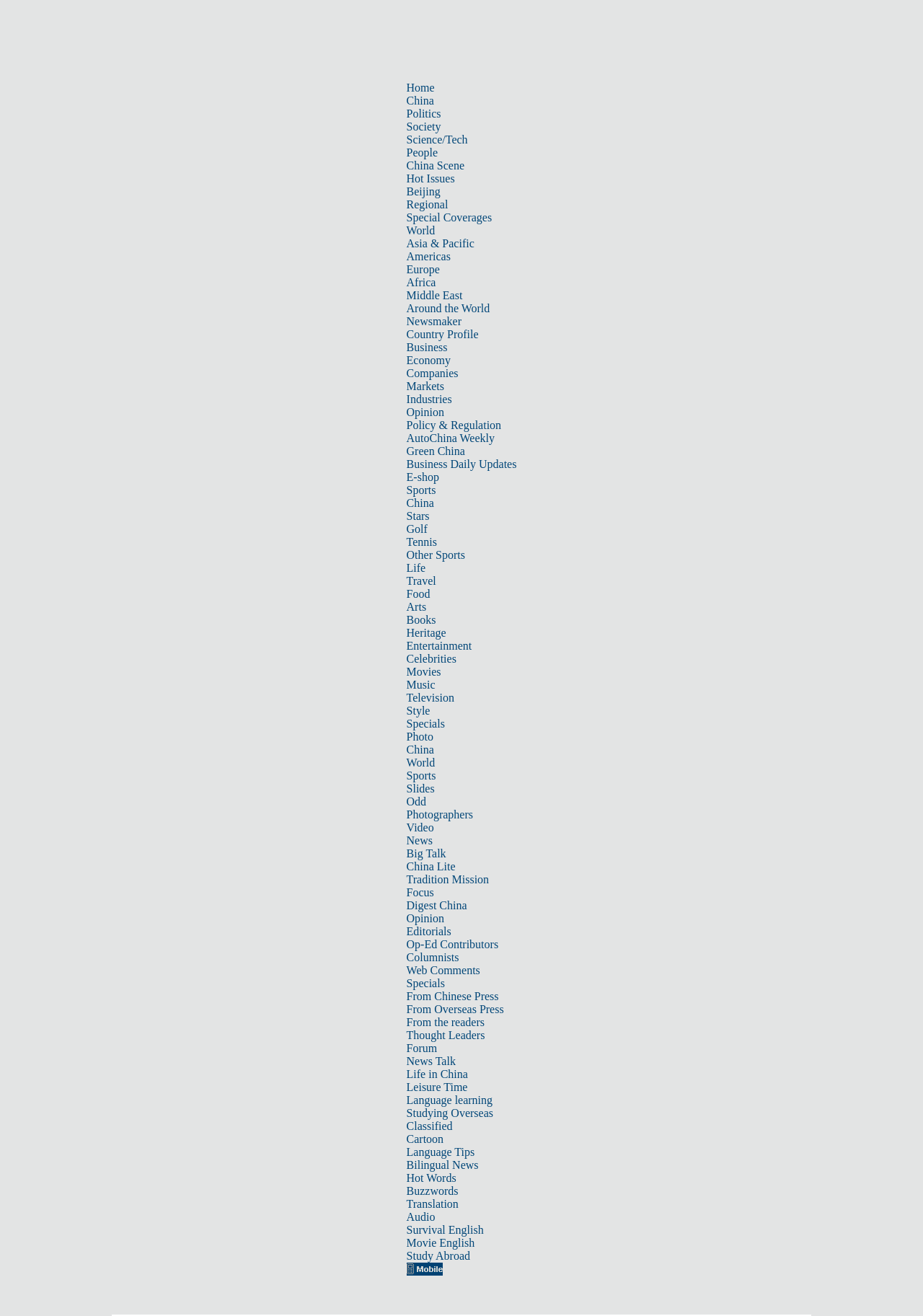Please respond to the question using a single word or phrase:
What is the last link in the 'Business' section?

E-shop